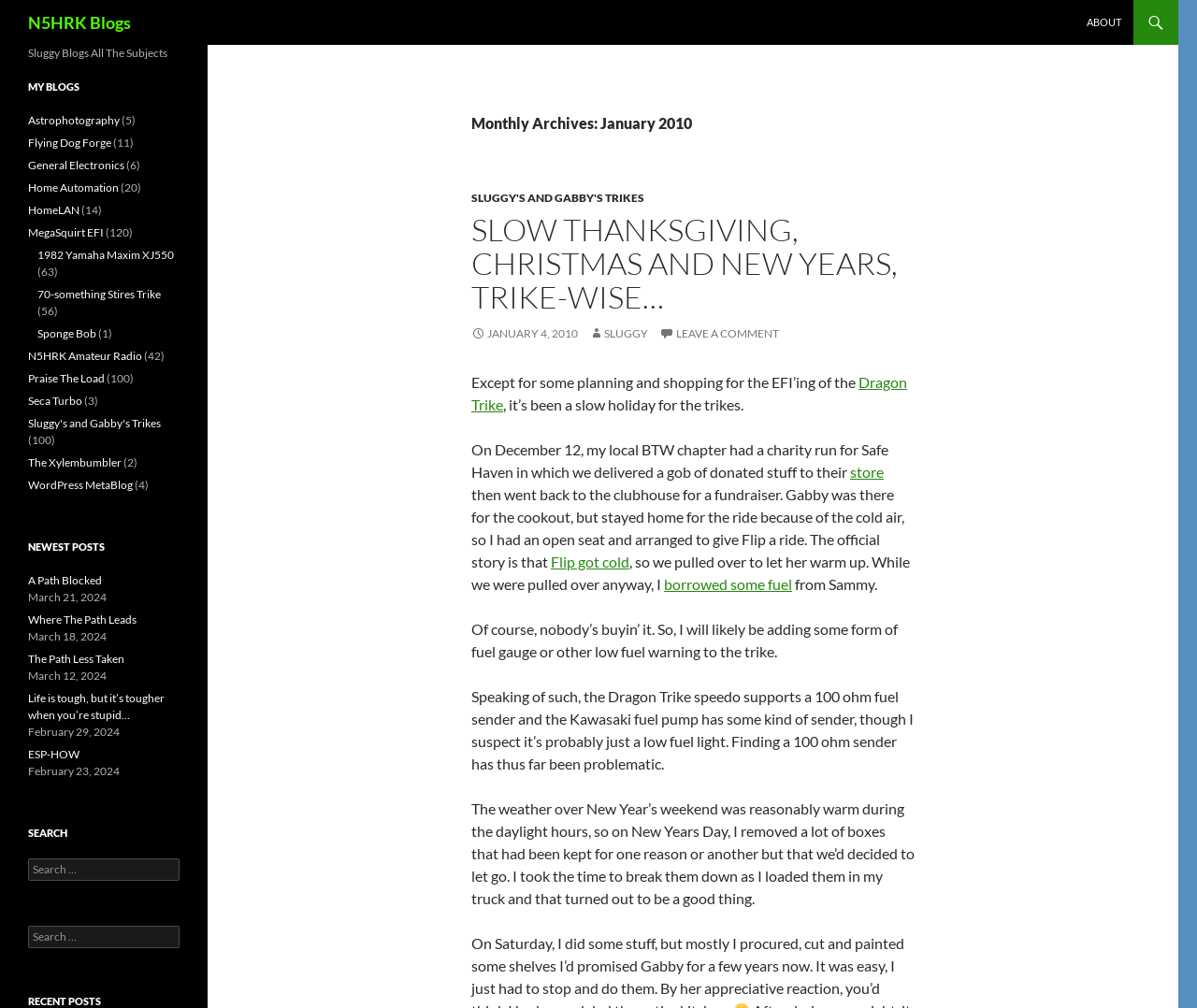How many blogs are listed under 'MY BLOGS'?
Using the visual information, answer the question in a single word or phrase.

15